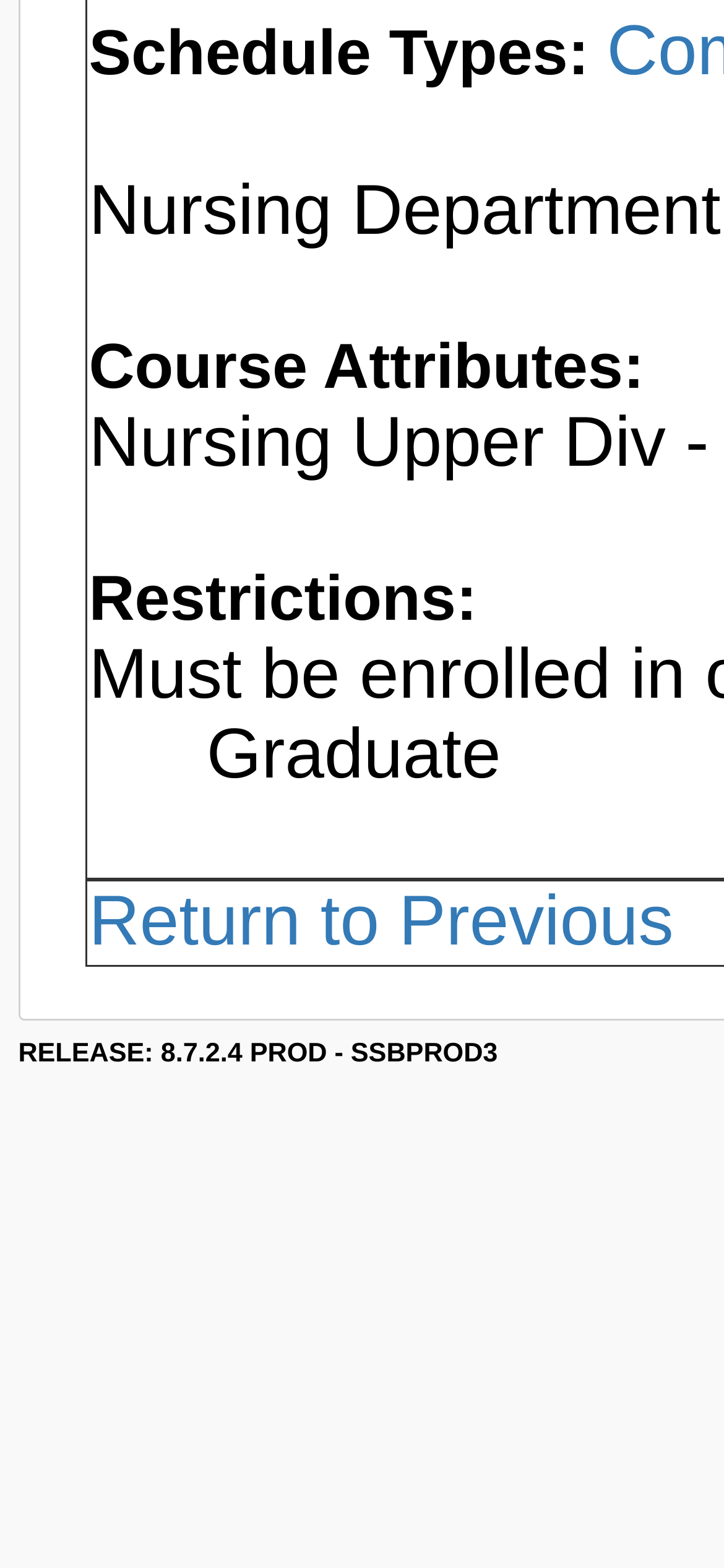Please give a succinct answer using a single word or phrase:
Is there a link to return to a previous page?

Yes